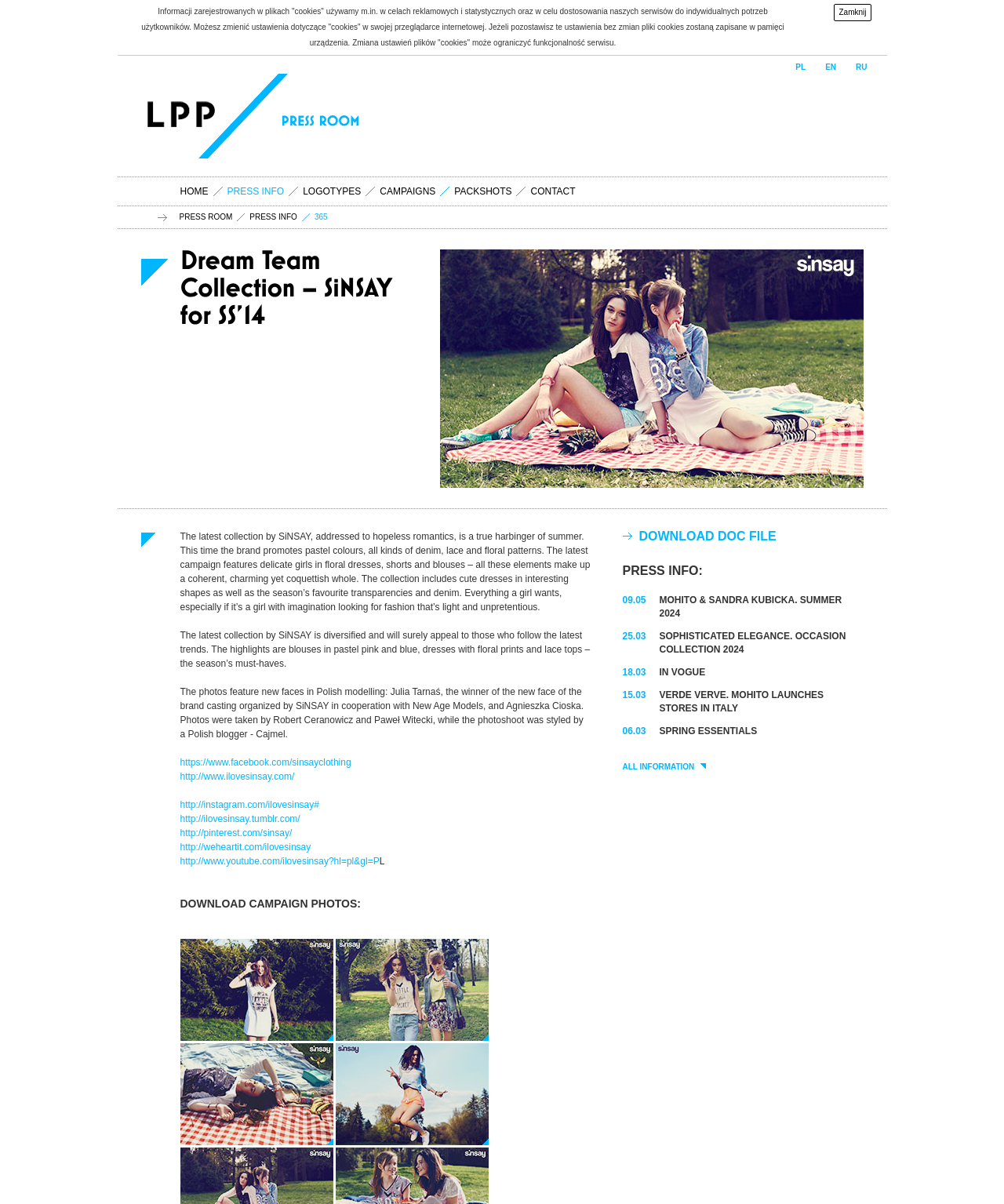Please give the bounding box coordinates of the area that should be clicked to fulfill the following instruction: "Check PRESS ROOM". The coordinates should be in the format of four float numbers from 0 to 1, i.e., [left, top, right, bottom].

[0.174, 0.177, 0.236, 0.184]